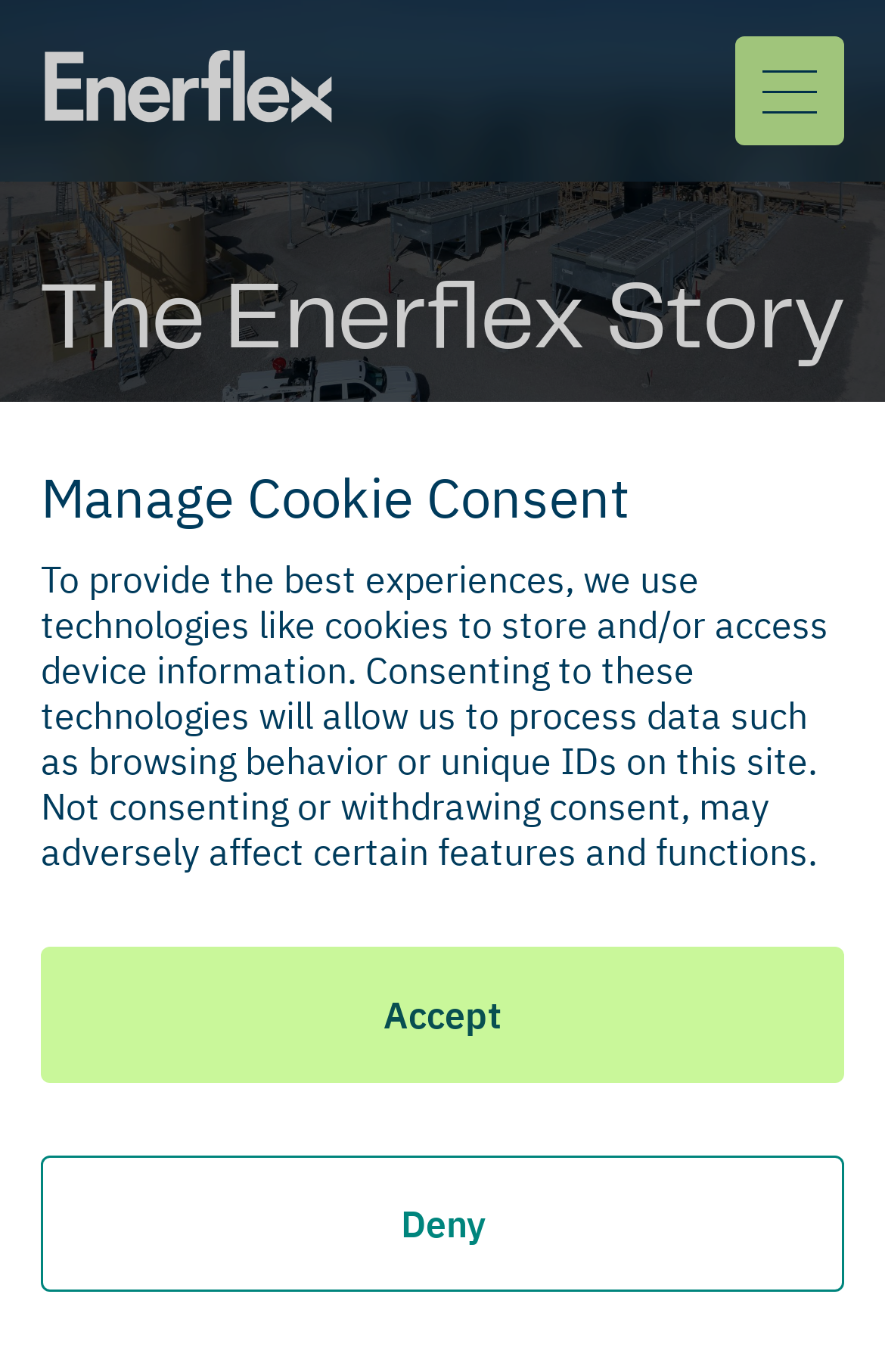Can you find and generate the webpage's heading?

The Enerflex Story